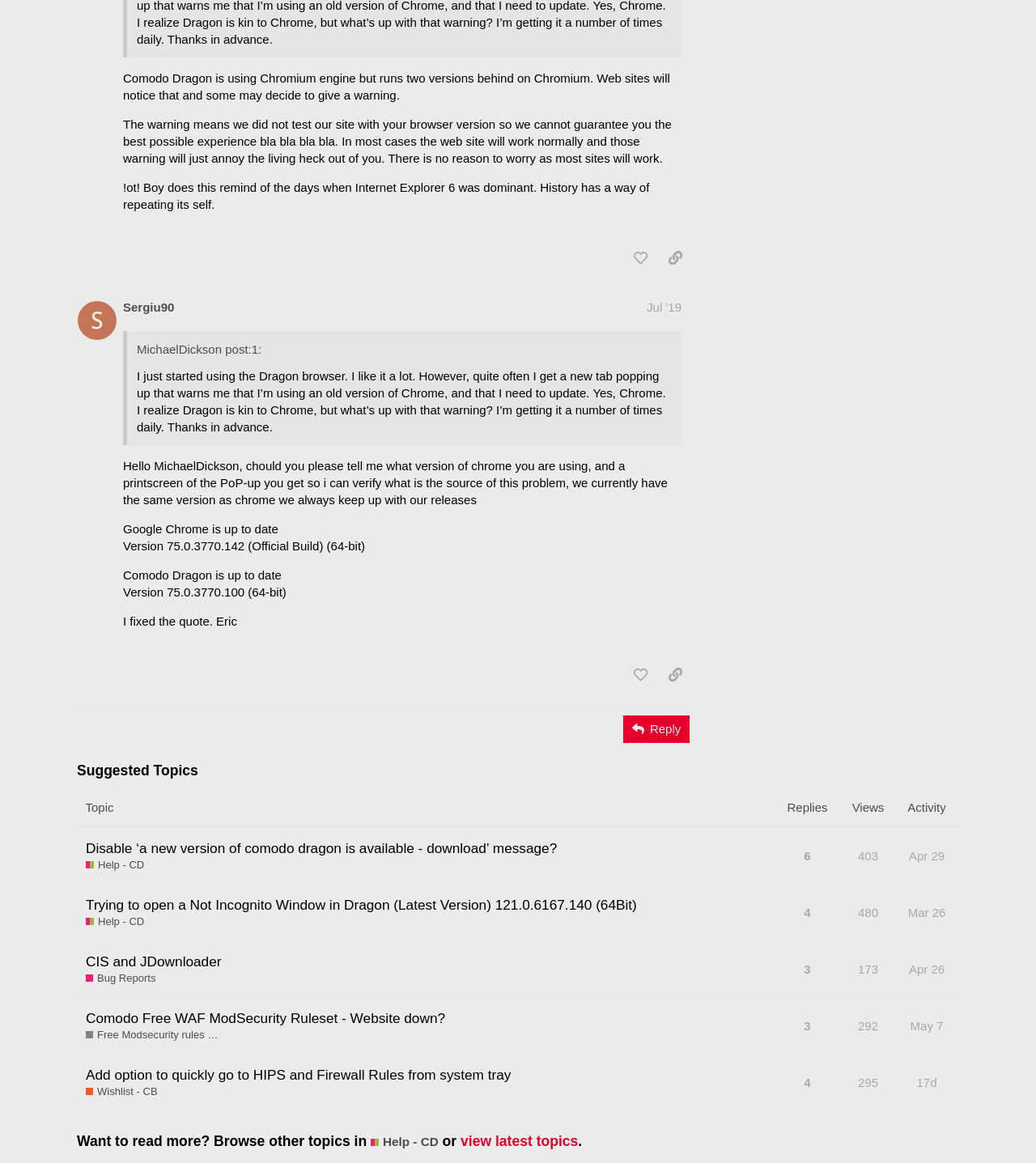Provide the bounding box for the UI element matching this description: "4".

[0.772, 0.915, 0.786, 0.946]